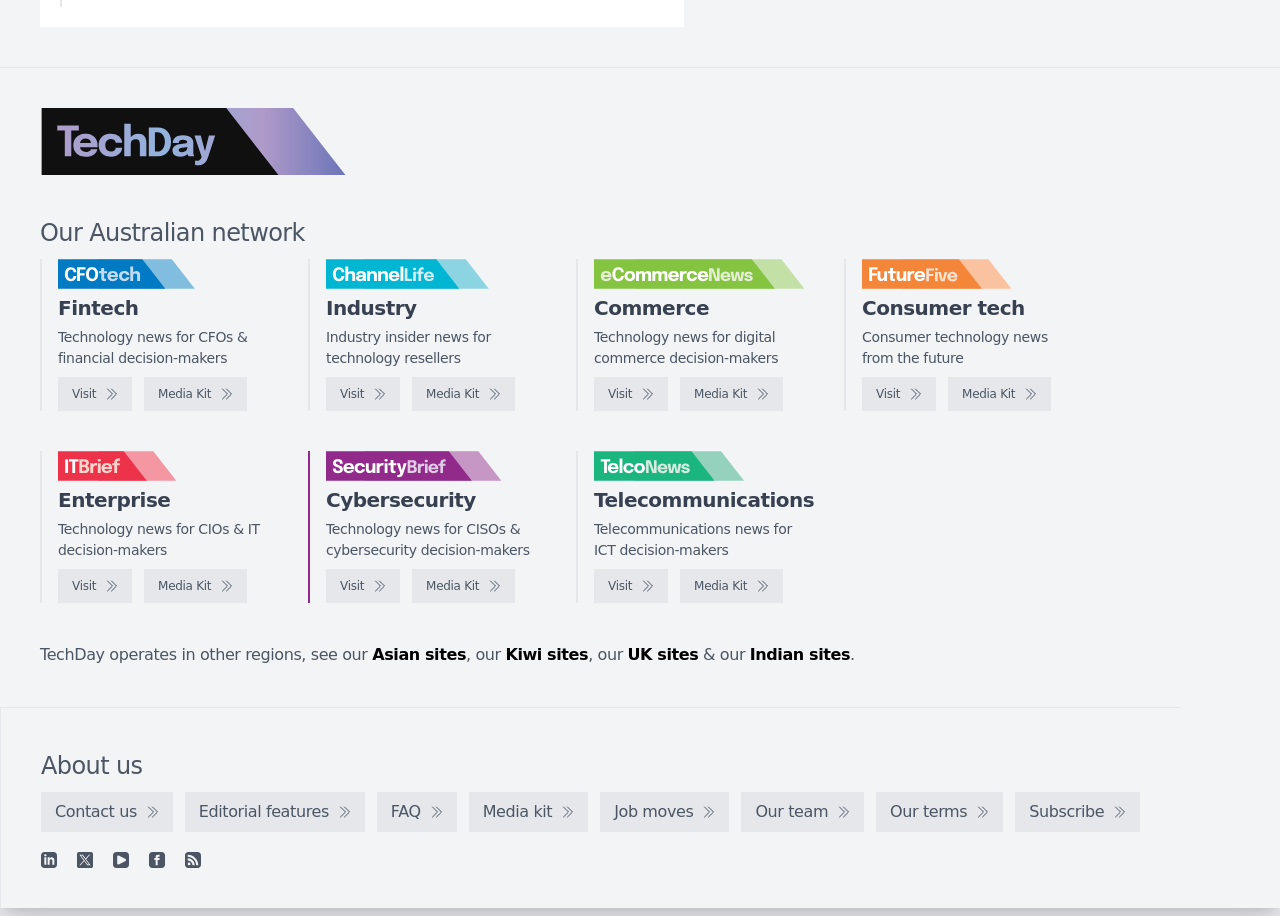Identify the bounding box coordinates of the area that should be clicked in order to complete the given instruction: "Go to Page". The bounding box coordinates should be four float numbers between 0 and 1, i.e., [left, top, right, bottom].

None